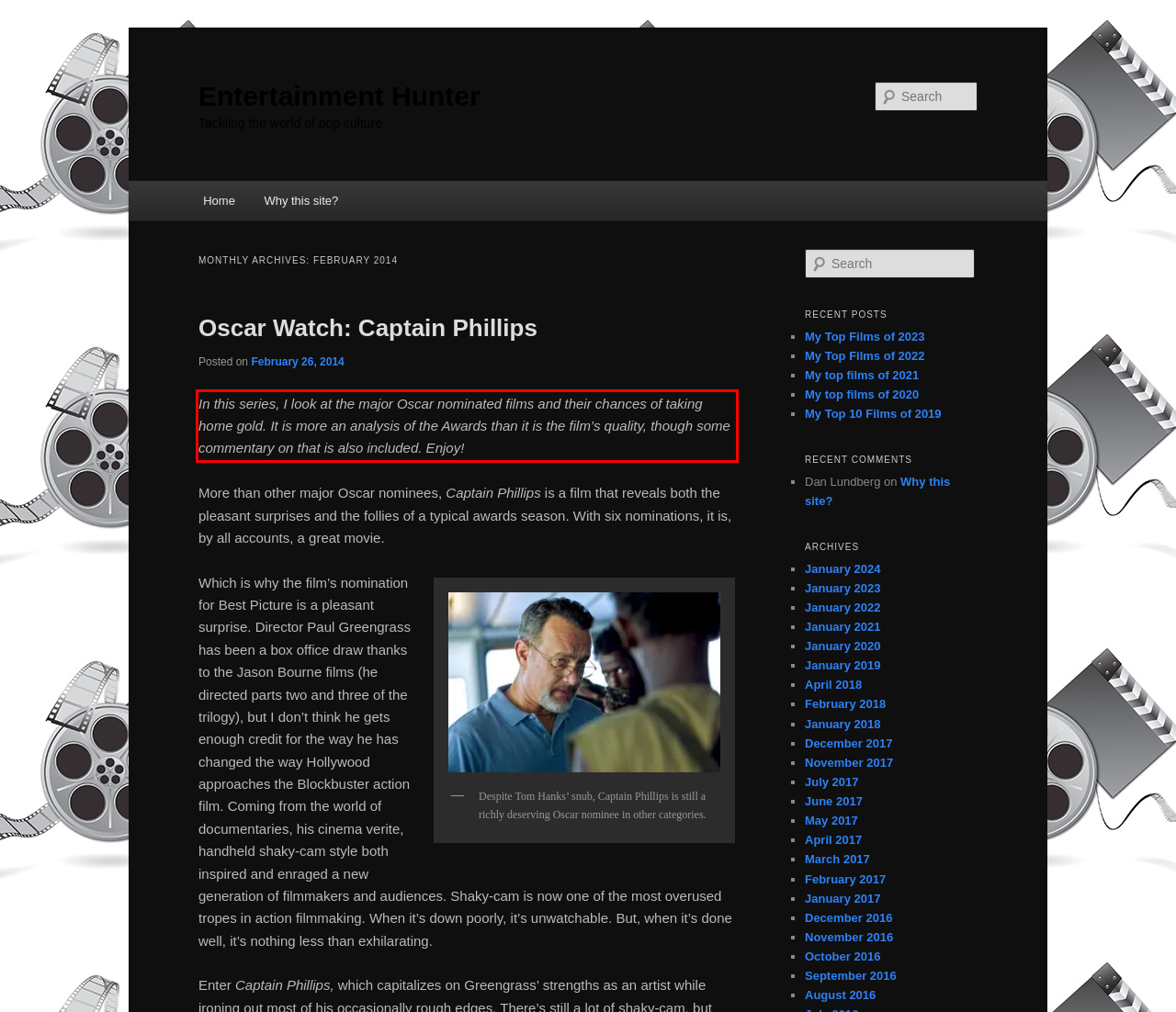Extract and provide the text found inside the red rectangle in the screenshot of the webpage.

In this series, I look at the major Oscar nominated films and their chances of taking home gold. It is more an analysis of the Awards than it is the film’s quality, though some commentary on that is also included. Enjoy!